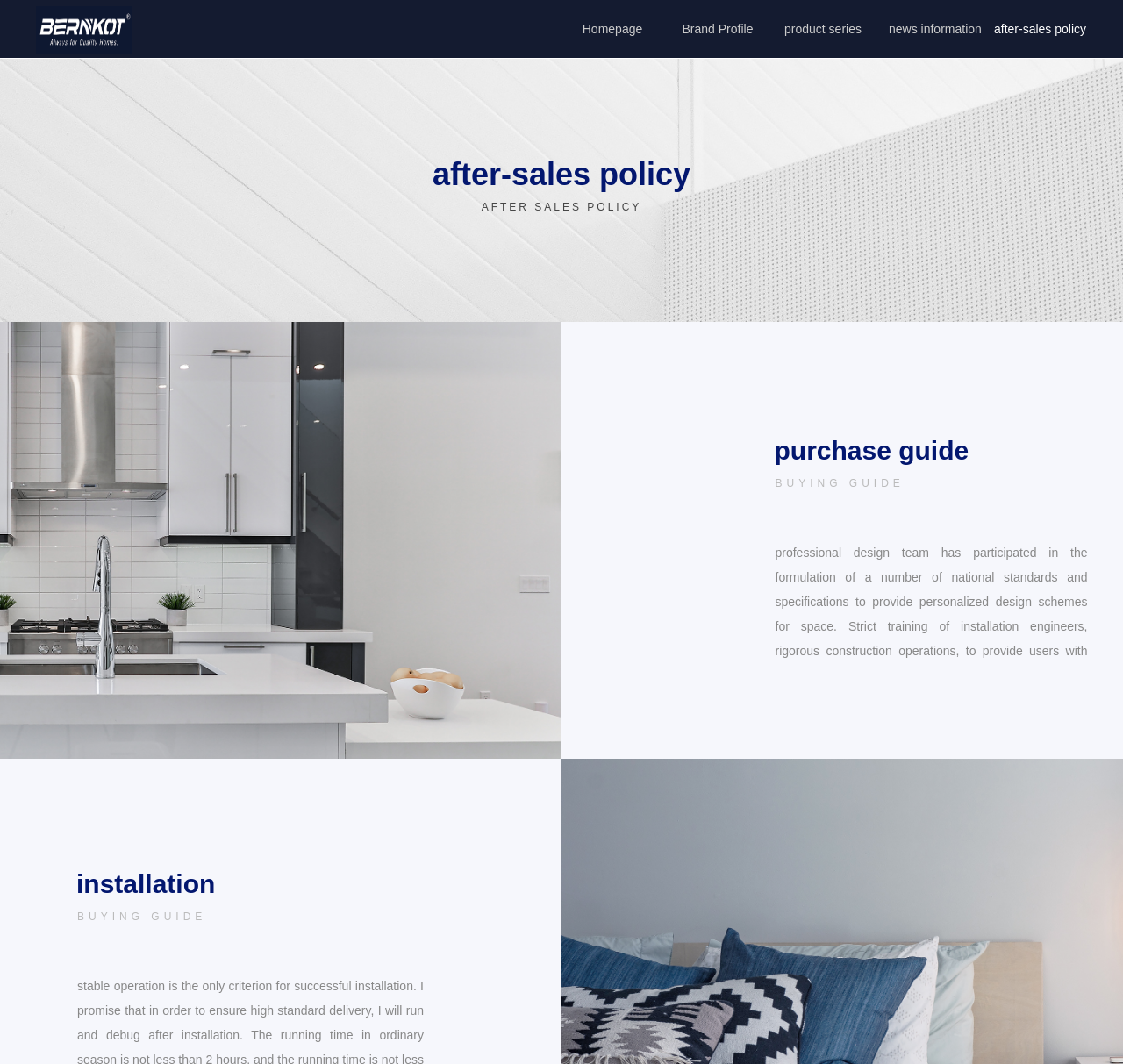What is the 'installation process' related to?
Analyze the screenshot and provide a detailed answer to the question.

The text 'installation process' is mentioned in the context of space installation, suggesting that it is related to the process of installing products or services in a space.